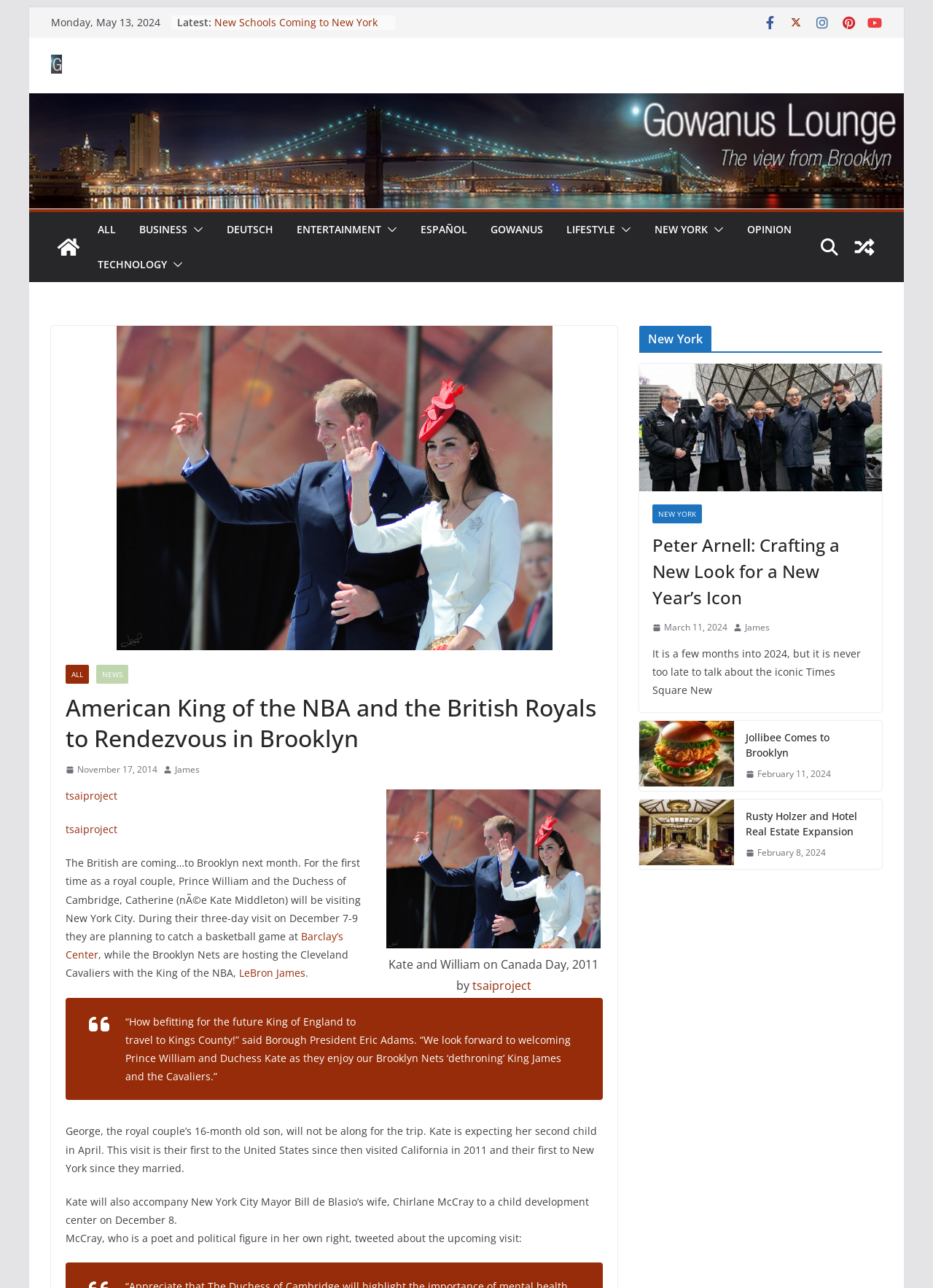Who is the author of the quote about Prince William and Duchess Kate's visit?
Please provide a single word or phrase based on the screenshot.

Borough President Eric Adams